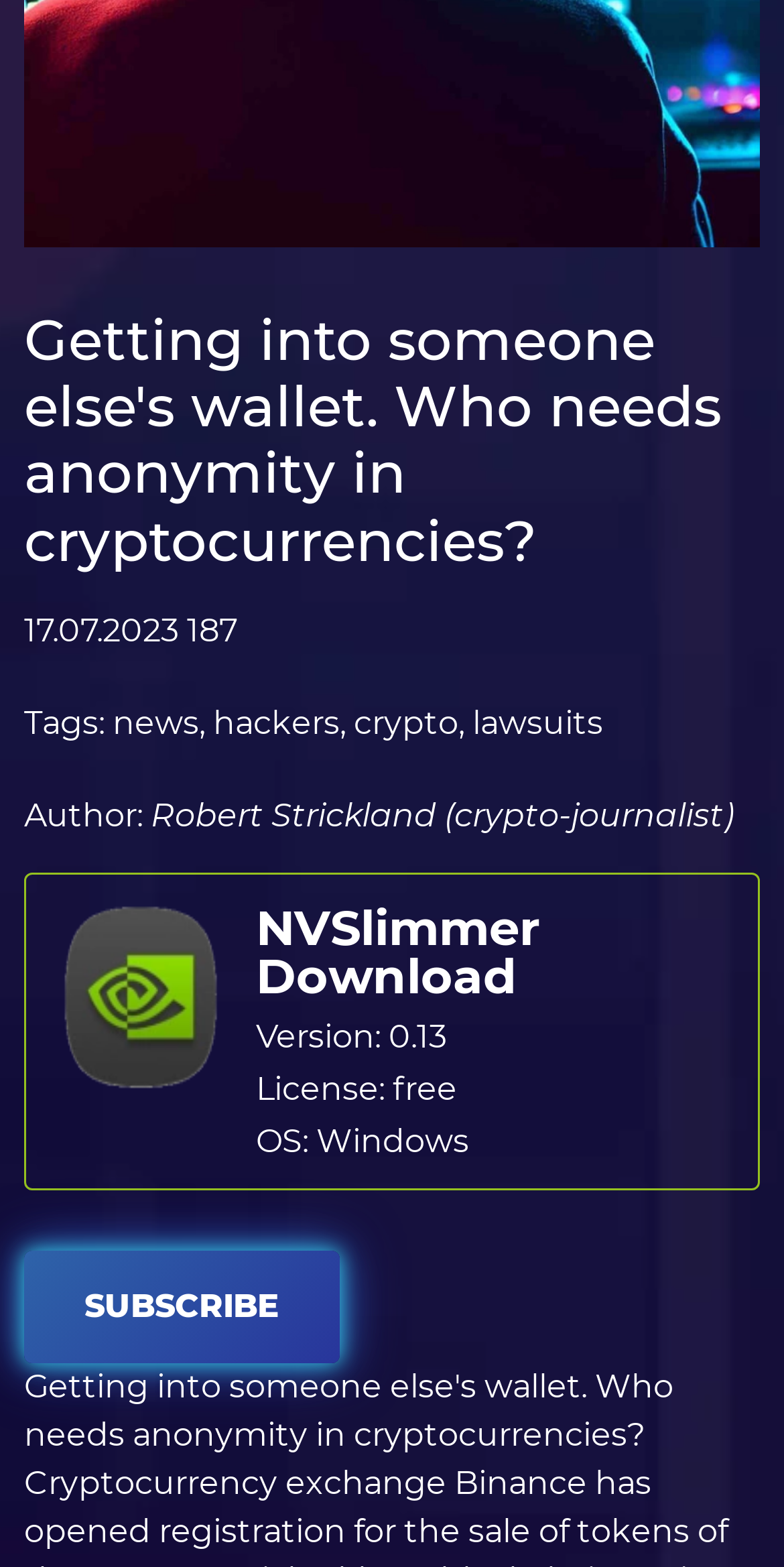Given the description of the UI element: "Support", predict the bounding box coordinates in the form of [left, top, right, bottom], with each value being a float between 0 and 1.

[0.608, 0.198, 0.923, 0.251]